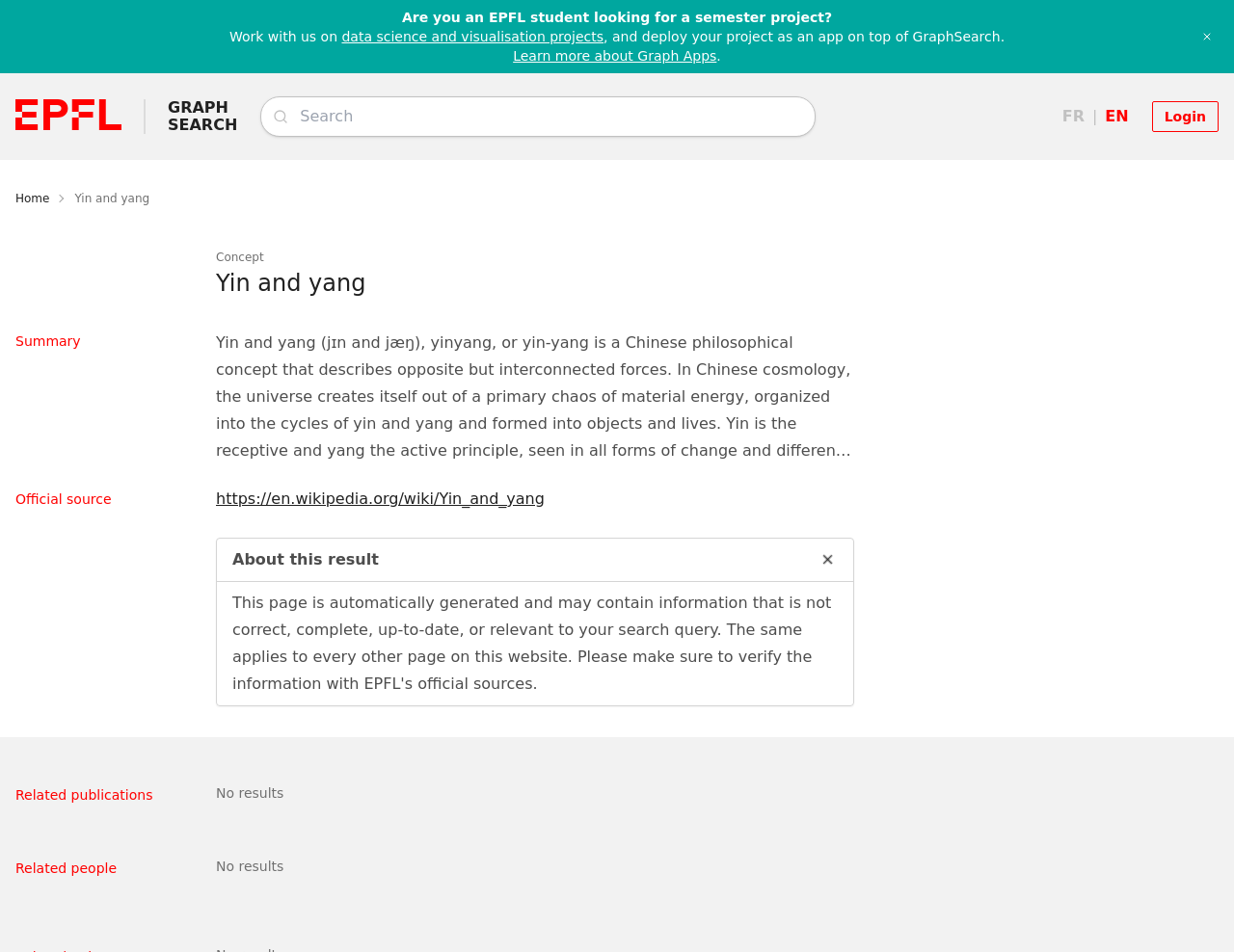What is the purpose of the 'Work with us' section?
Using the image as a reference, answer the question with a short word or phrase.

Semester project